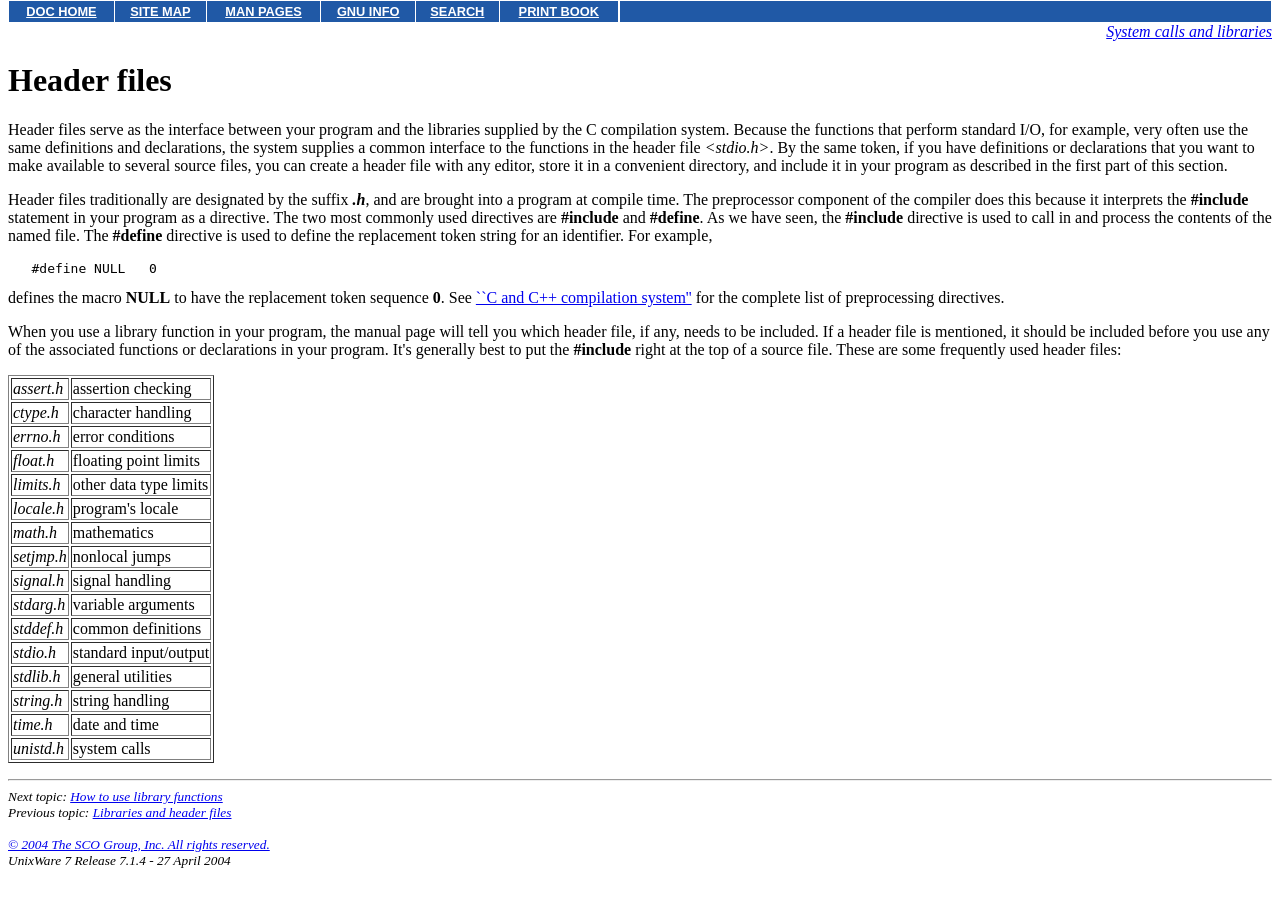Provide your answer in one word or a succinct phrase for the question: 
What is the purpose of the #define directive?

Define replacement token string